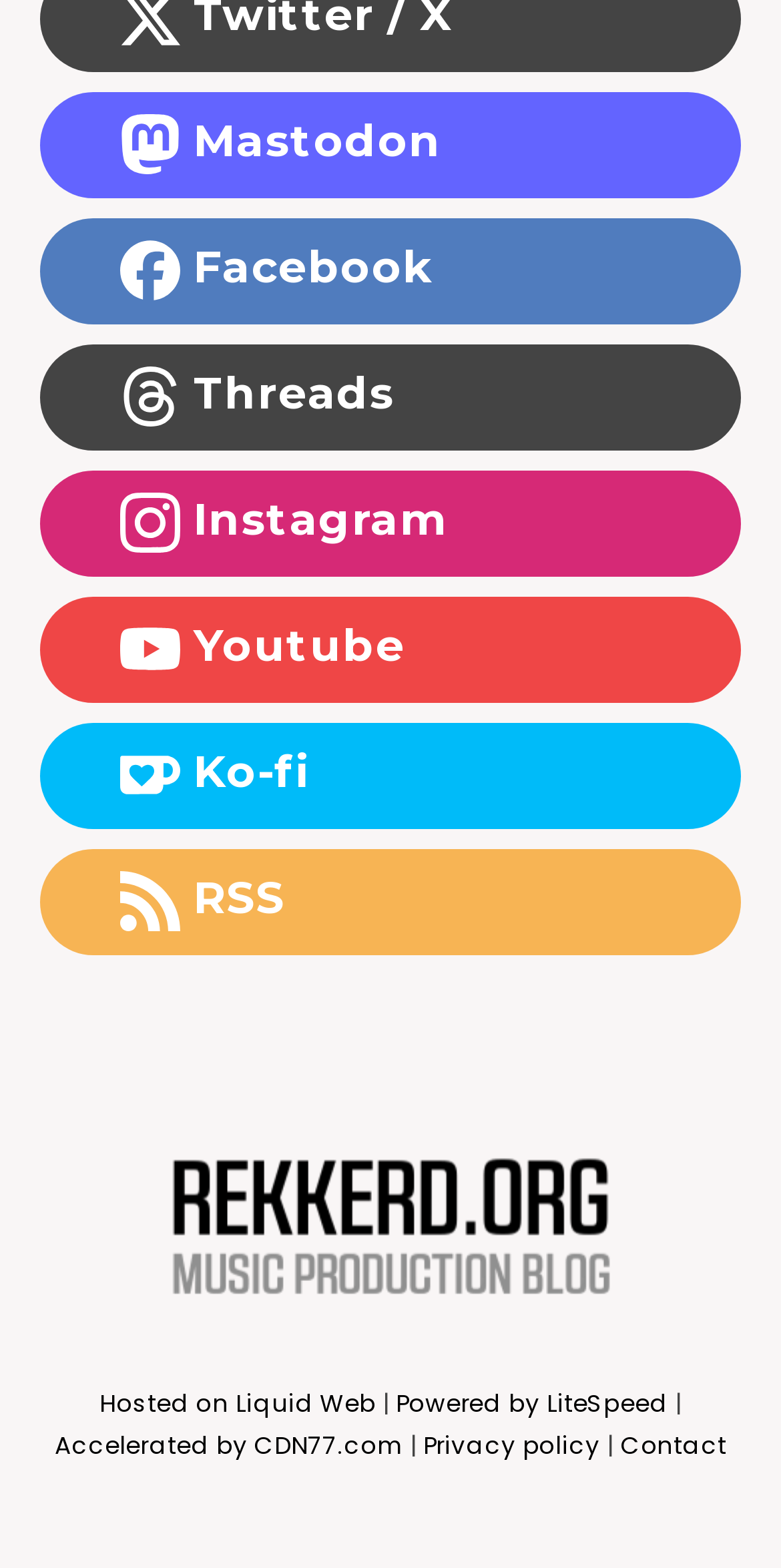How many social media links are present? Using the information from the screenshot, answer with a single word or phrase.

5